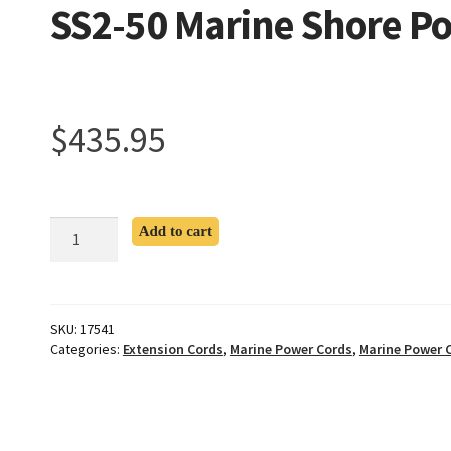What is the SKU of the product?
Ensure your answer is thorough and detailed.

The Stock Keeping Unit (SKU) is a unique identifier for the product, and it is displayed below the price. In this case, the SKU is 17541, which is used for inventory tracking and helps customers identify the specific product.